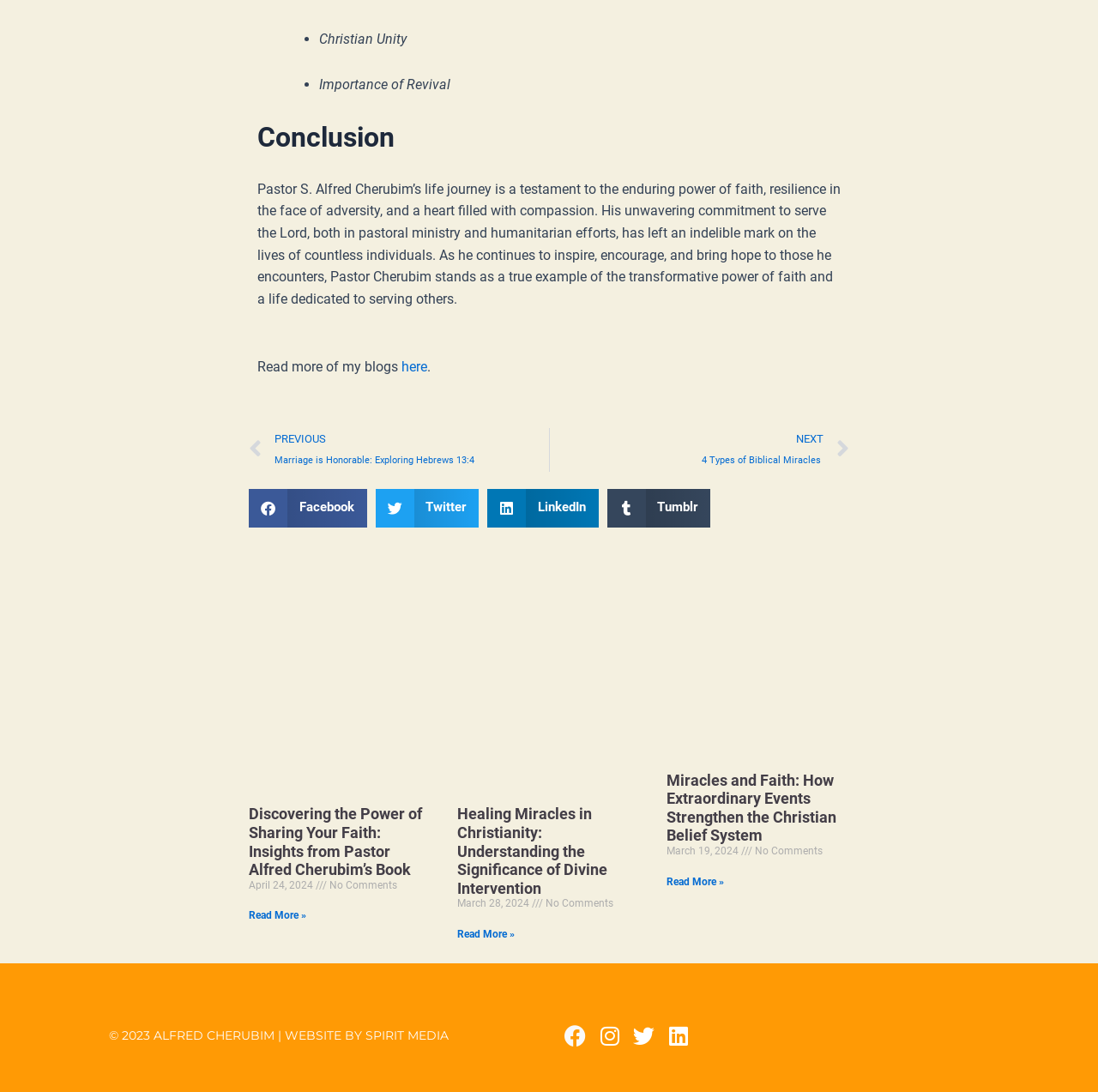Determine the coordinates of the bounding box for the clickable area needed to execute this instruction: "Share on facebook".

[0.227, 0.448, 0.334, 0.483]